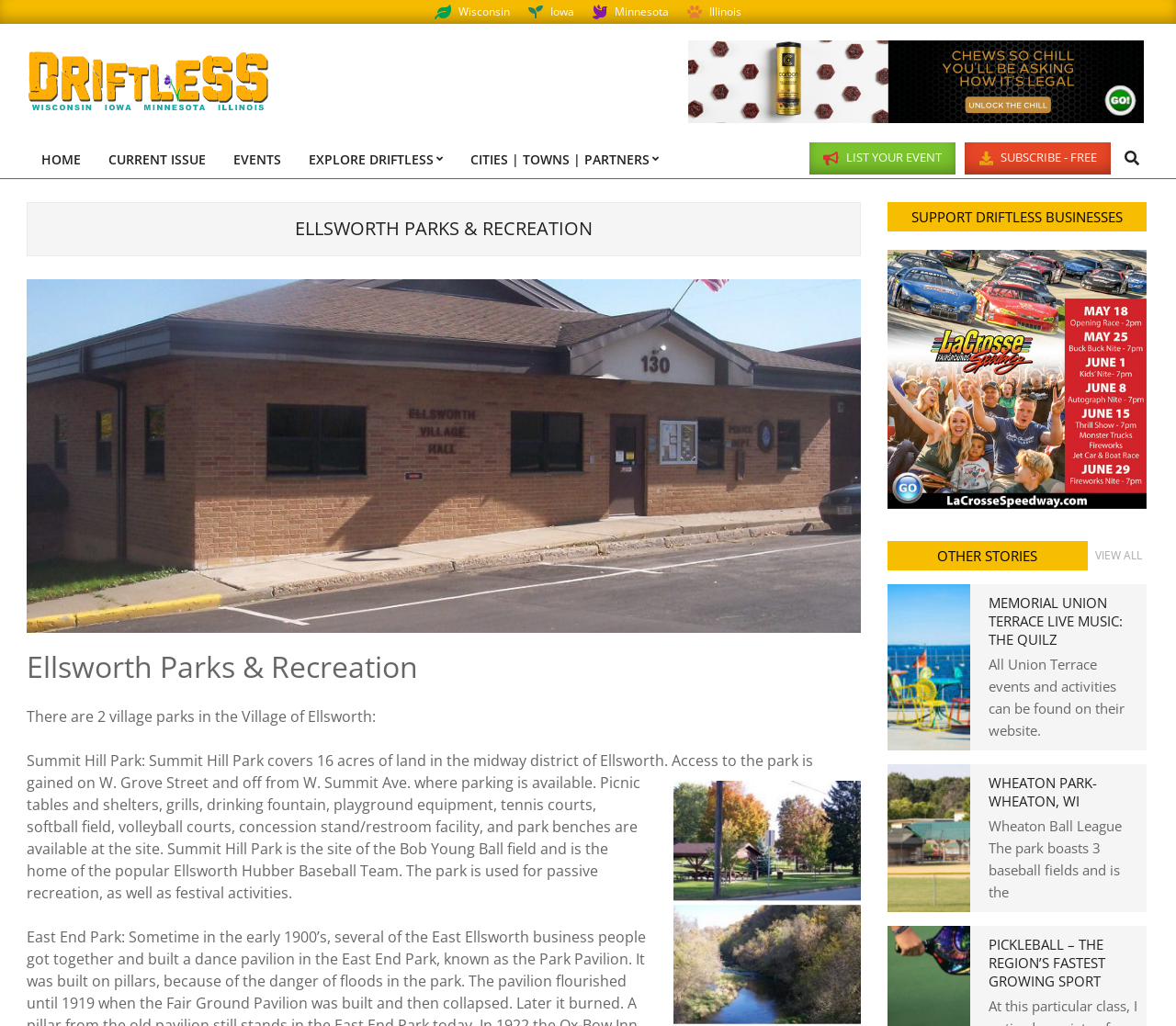Determine the bounding box coordinates of the region to click in order to accomplish the following instruction: "Click MORE INFO & PRICING". Provide the coordinates as four float numbers between 0 and 1, specifically [left, top, right, bottom].

None